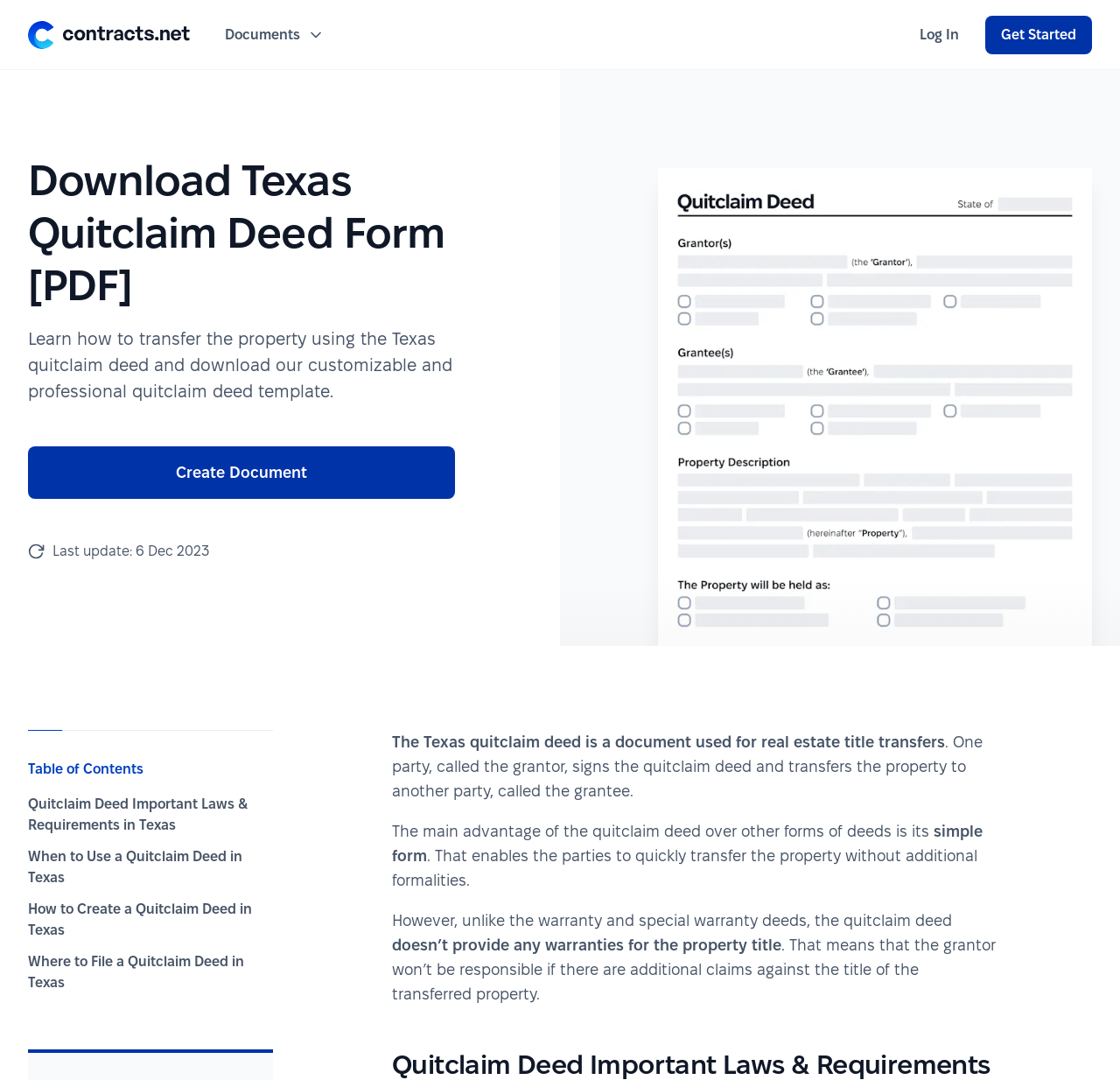How many buttons are there on this webpage?
Answer the question based on the image using a single word or a brief phrase.

5